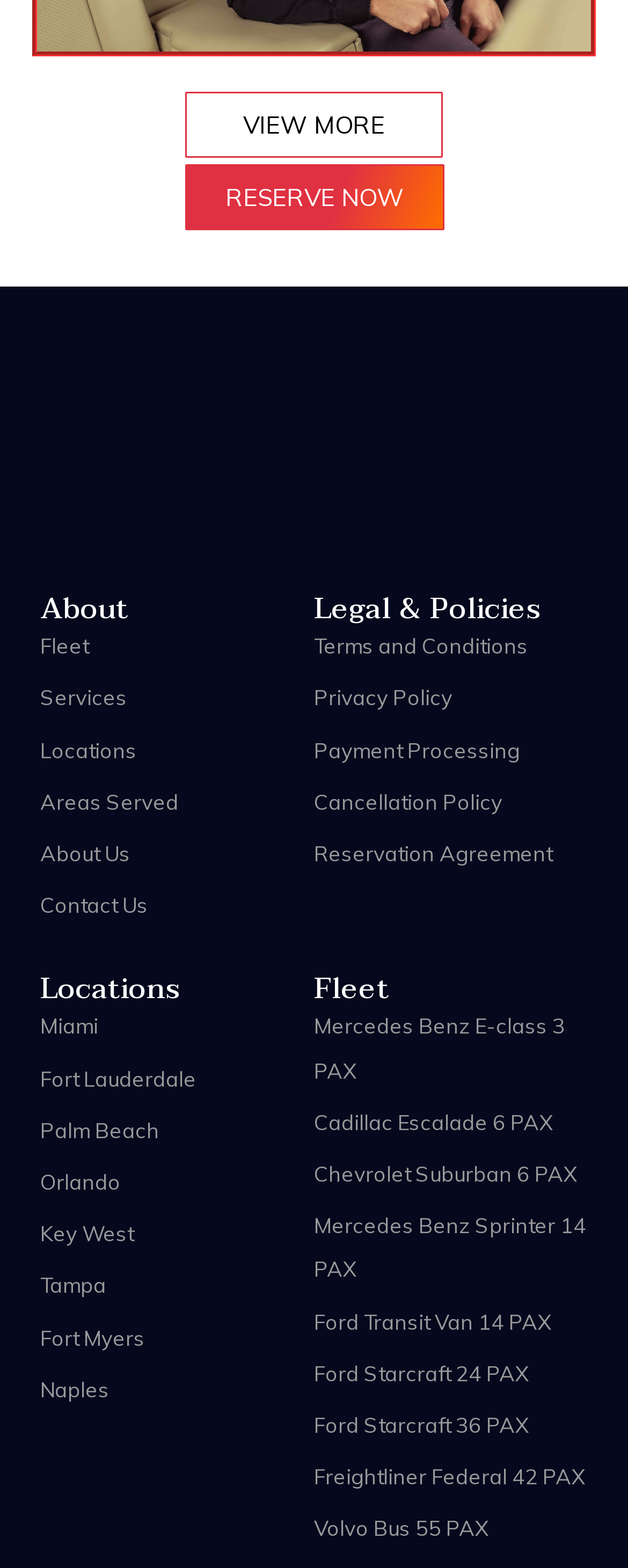Provide the bounding box coordinates of the HTML element this sentence describes: "Locations". The bounding box coordinates consist of four float numbers between 0 and 1, i.e., [left, top, right, bottom].

[0.064, 0.465, 0.5, 0.493]